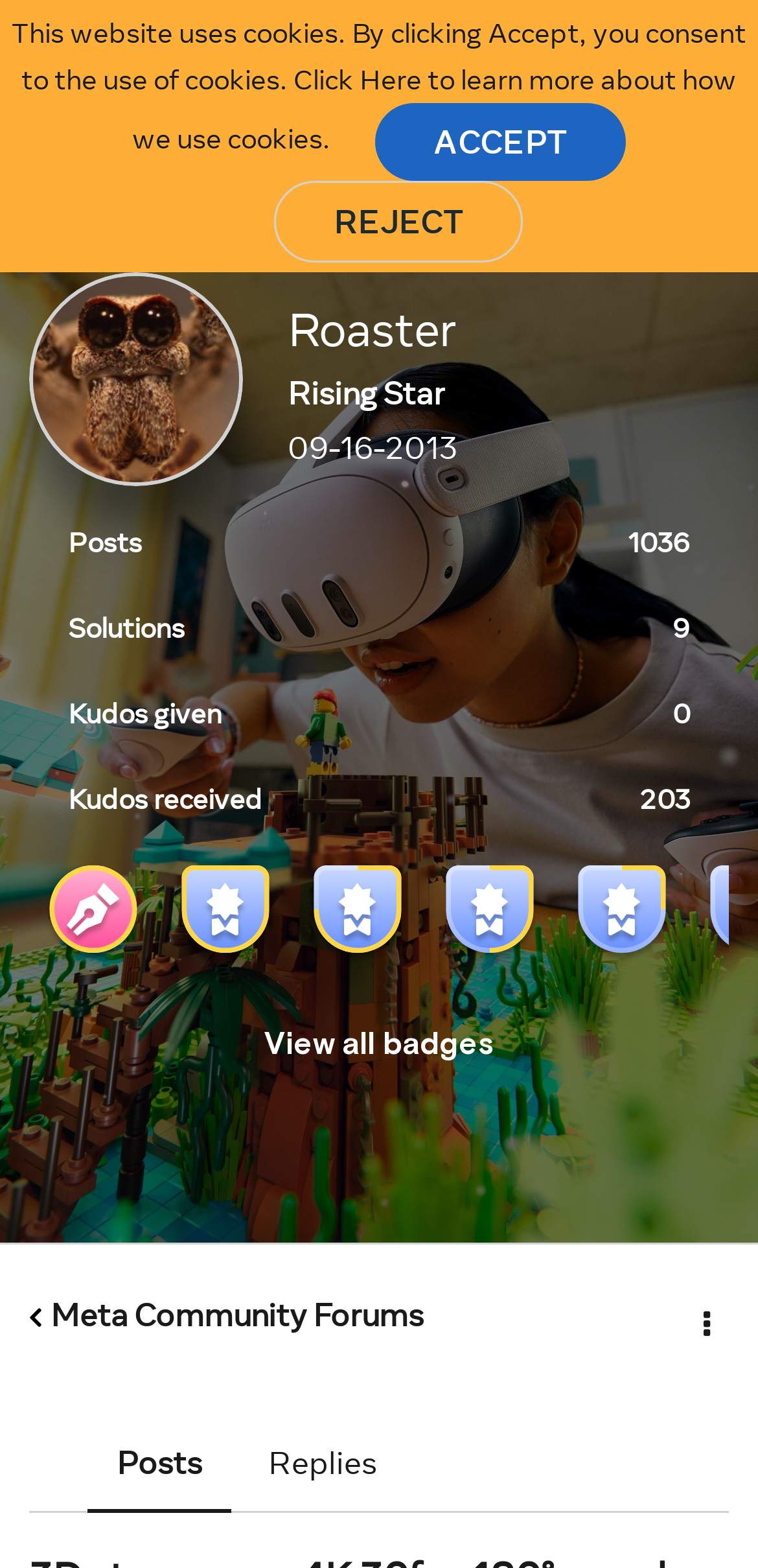What is the user's badge count?
Look at the image and construct a detailed response to the question.

I counted the number of veteran badges displayed on the webpage, which are Veteran 5, Veteran 4, Veteran 3, Veteran 2, and Engraved Sigil, totaling 5 badges.